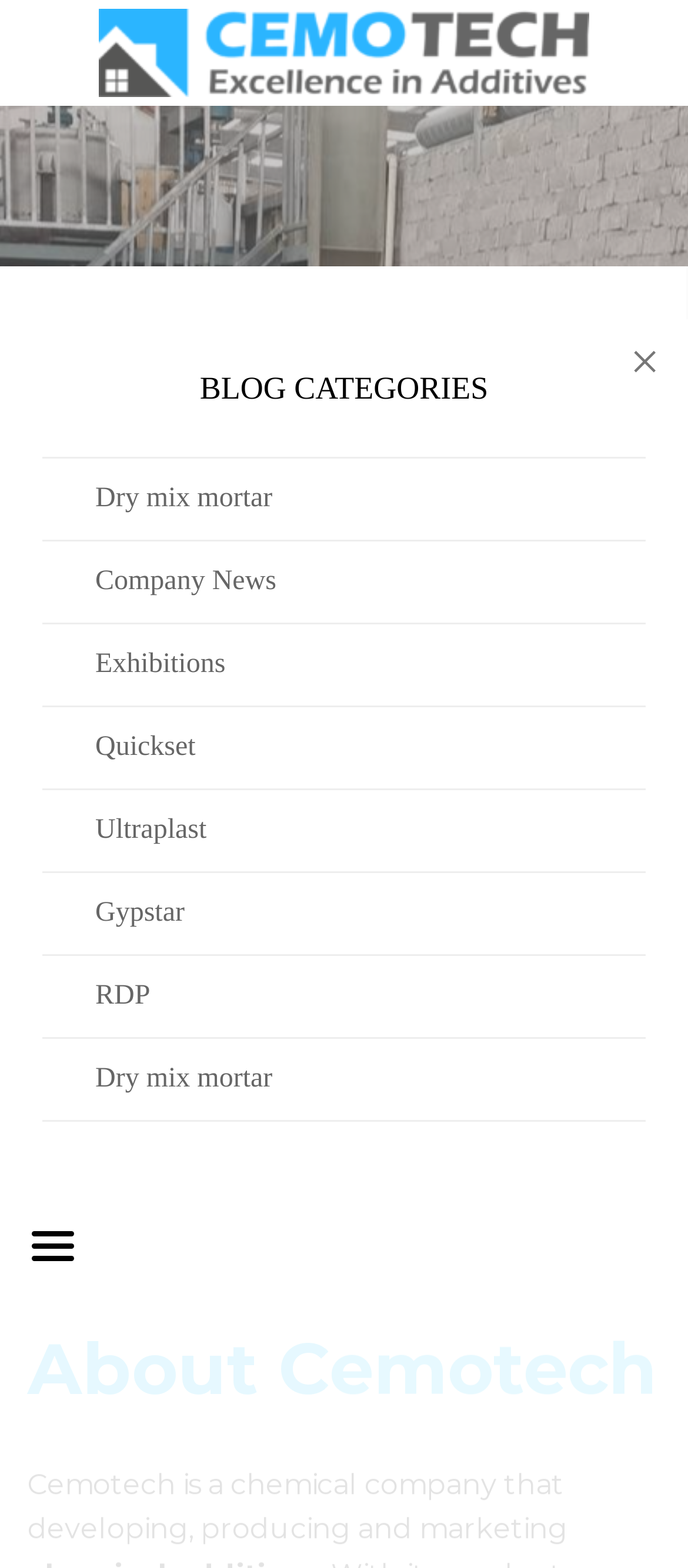Identify the bounding box for the given UI element using the description provided. Coordinates should be in the format (top-left x, top-left y, bottom-right x, bottom-right y) and must be between 0 and 1. Here is the description: Email

[0.5, 0.688, 1.0, 0.747]